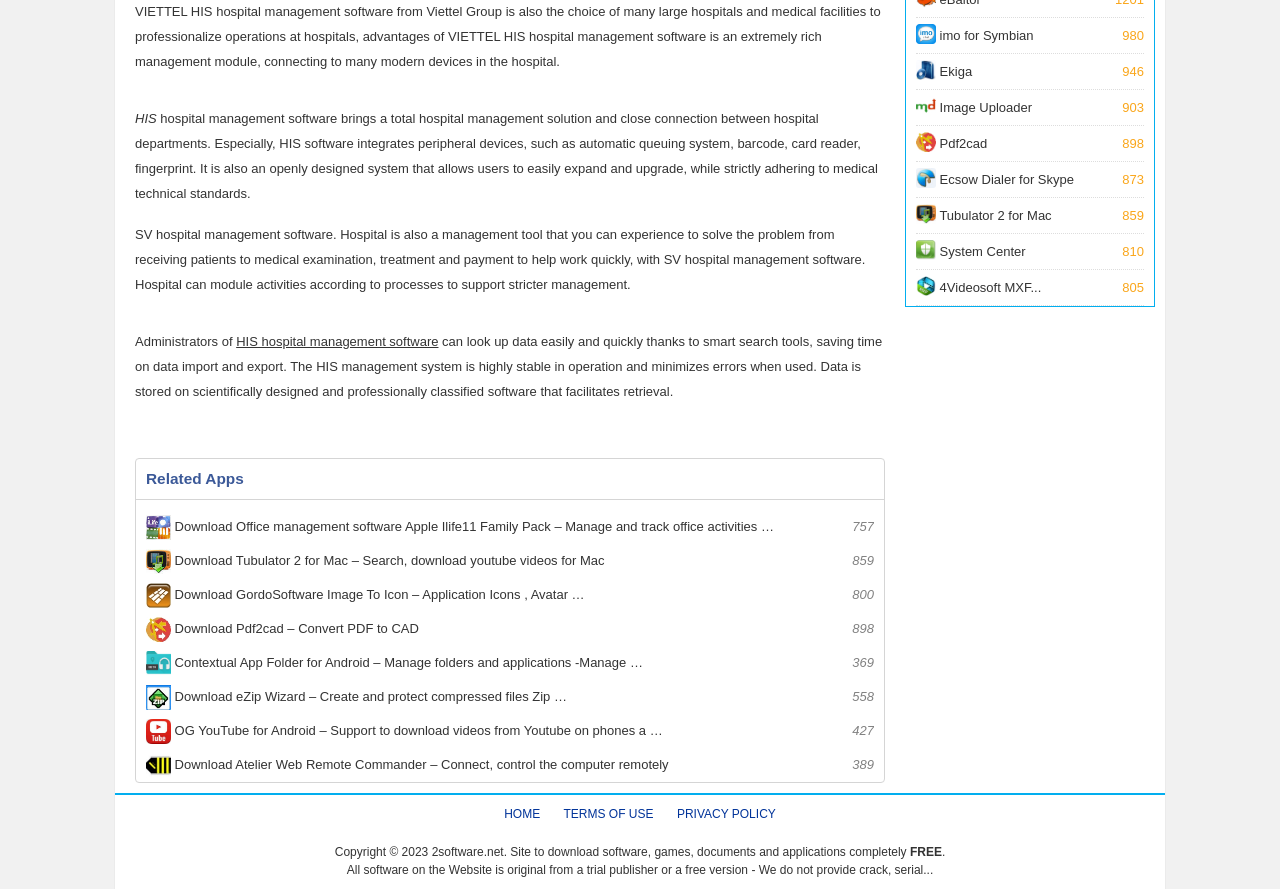Predict the bounding box of the UI element based on this description: "Privacy Policy".

[0.529, 0.906, 0.606, 0.926]